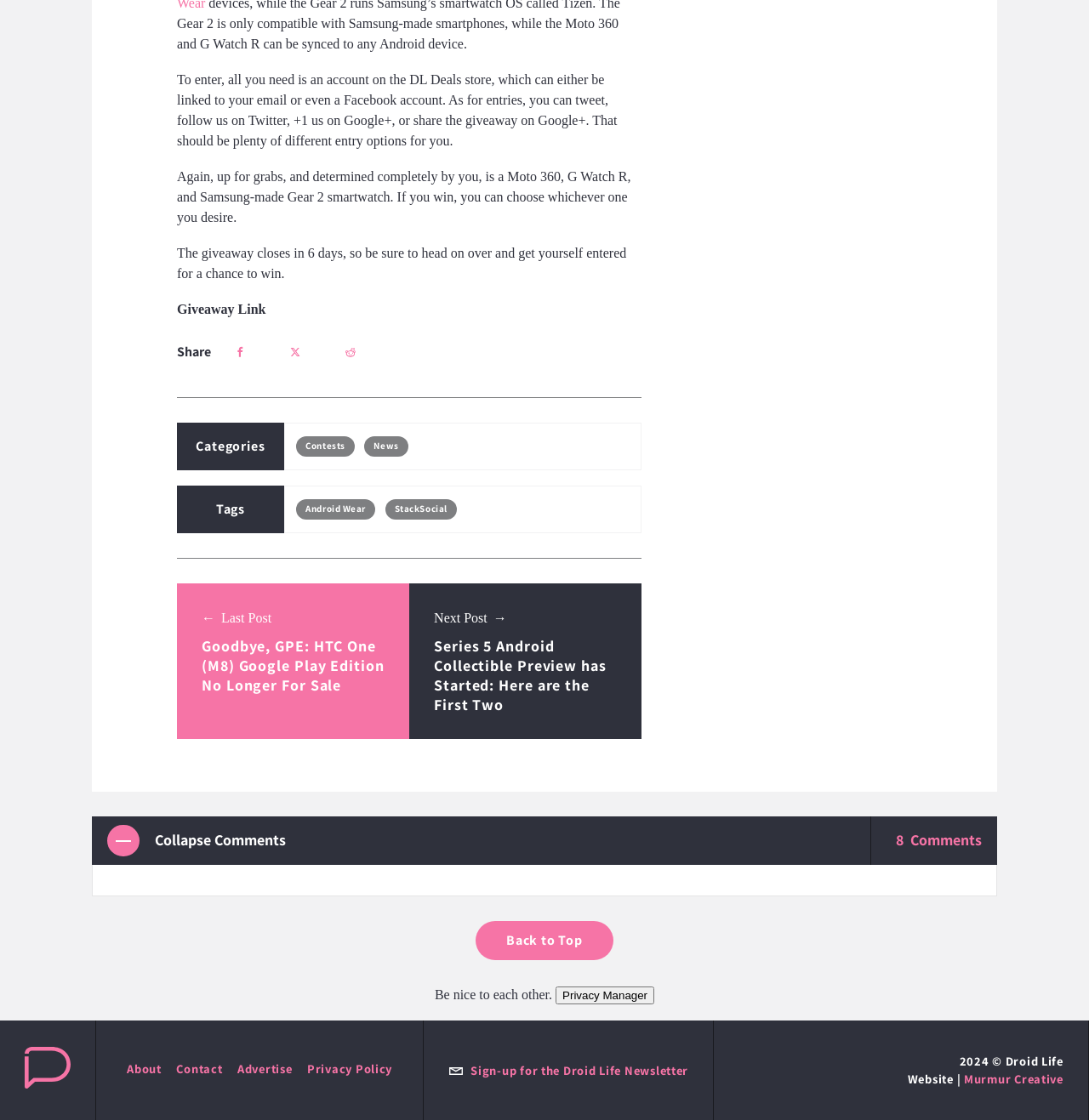Please answer the following question as detailed as possible based on the image: 
What is the purpose of the 'Share' button?

The 'Share' button is likely used to share the giveaway on social media platforms, allowing users to easily share the giveaway with others.